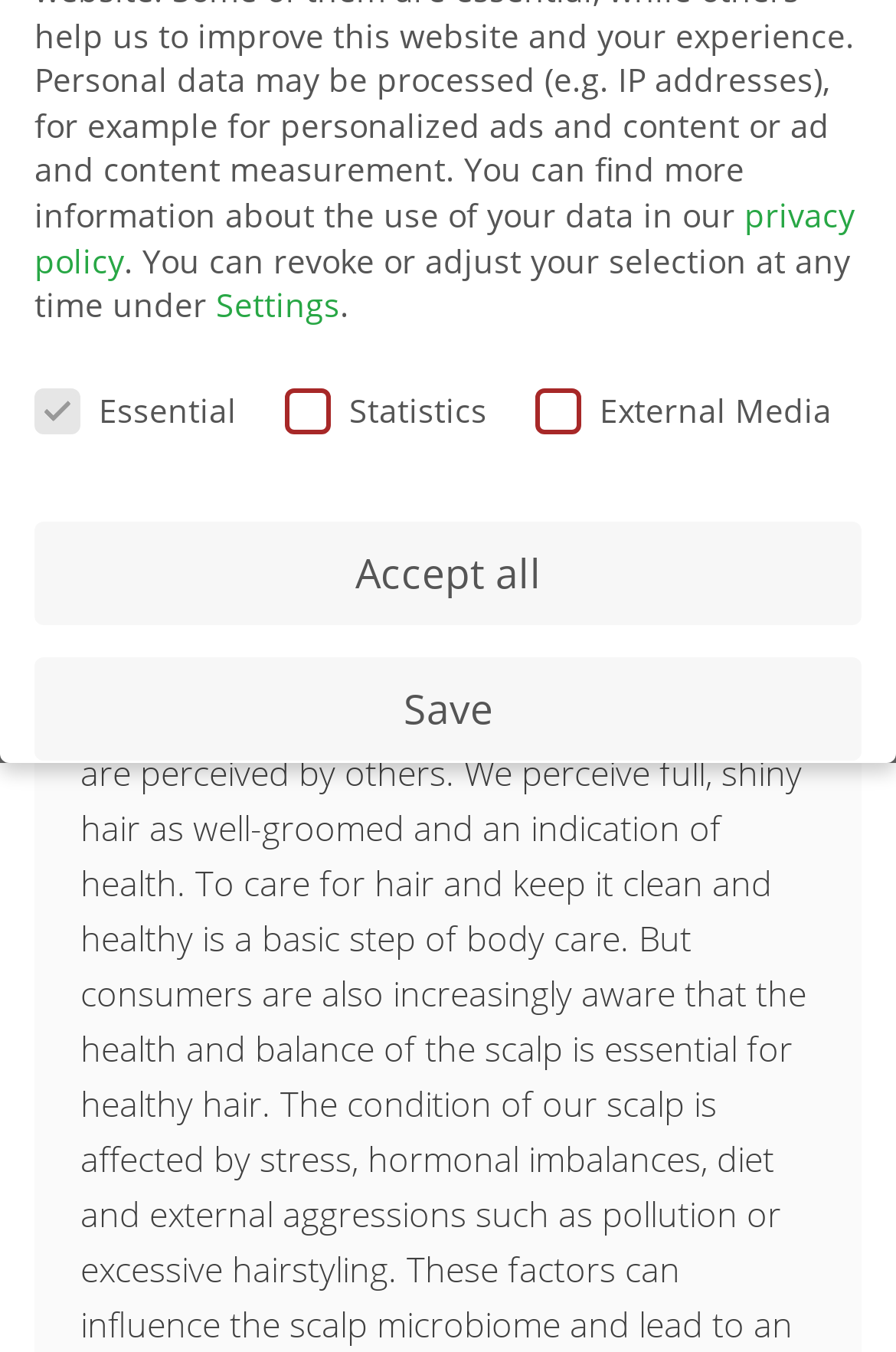Using the provided description: "Accept only essential cookies", find the bounding box coordinates of the corresponding UI element. The output should be four float numbers between 0 and 1, in the format [left, top, right, bottom].

[0.038, 0.586, 0.962, 0.664]